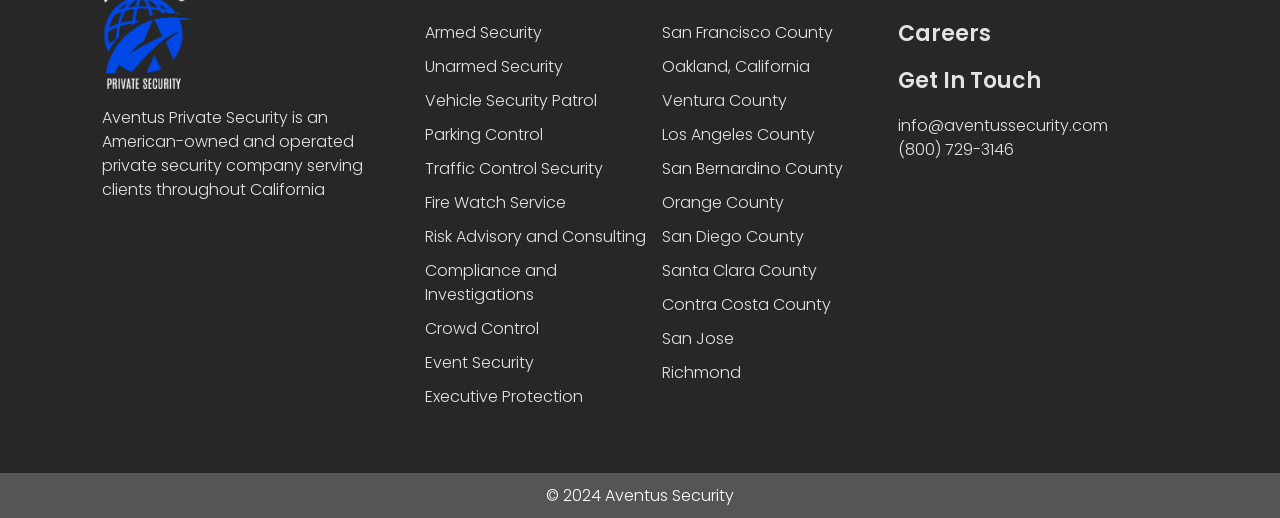Please determine the bounding box coordinates of the element to click in order to execute the following instruction: "Learn more about San Francisco County". The coordinates should be four float numbers between 0 and 1, specified as [left, top, right, bottom].

[0.517, 0.041, 0.702, 0.087]